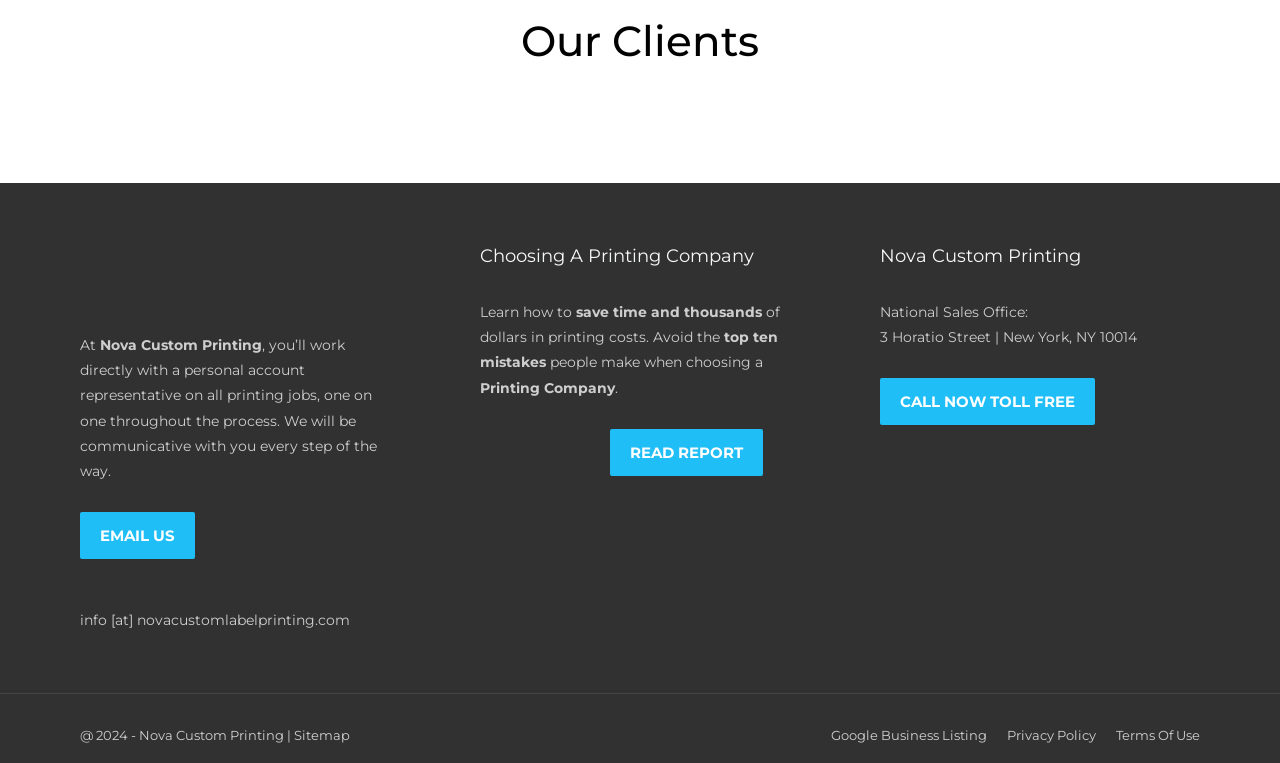Locate the UI element described by Sitemap and provide its bounding box coordinates. Use the format (top-left x, top-left y, bottom-right x, bottom-right y) with all values as floating point numbers between 0 and 1.

[0.23, 0.953, 0.273, 0.974]